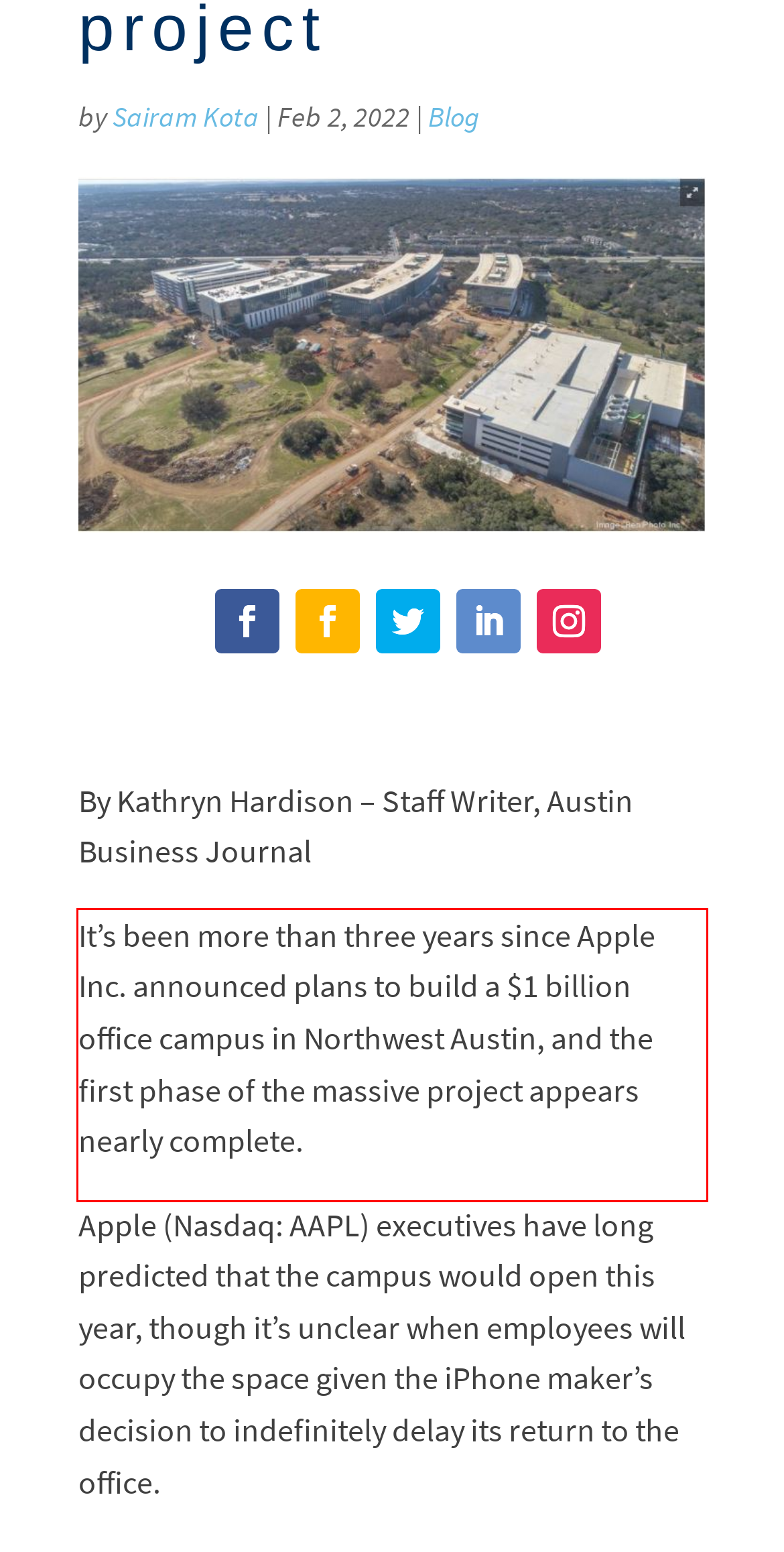Given a webpage screenshot, identify the text inside the red bounding box using OCR and extract it.

It’s been more than three years since Apple Inc. announced plans to build a $1 billion office campus in Northwest Austin, and the first phase of the massive project appears nearly complete.